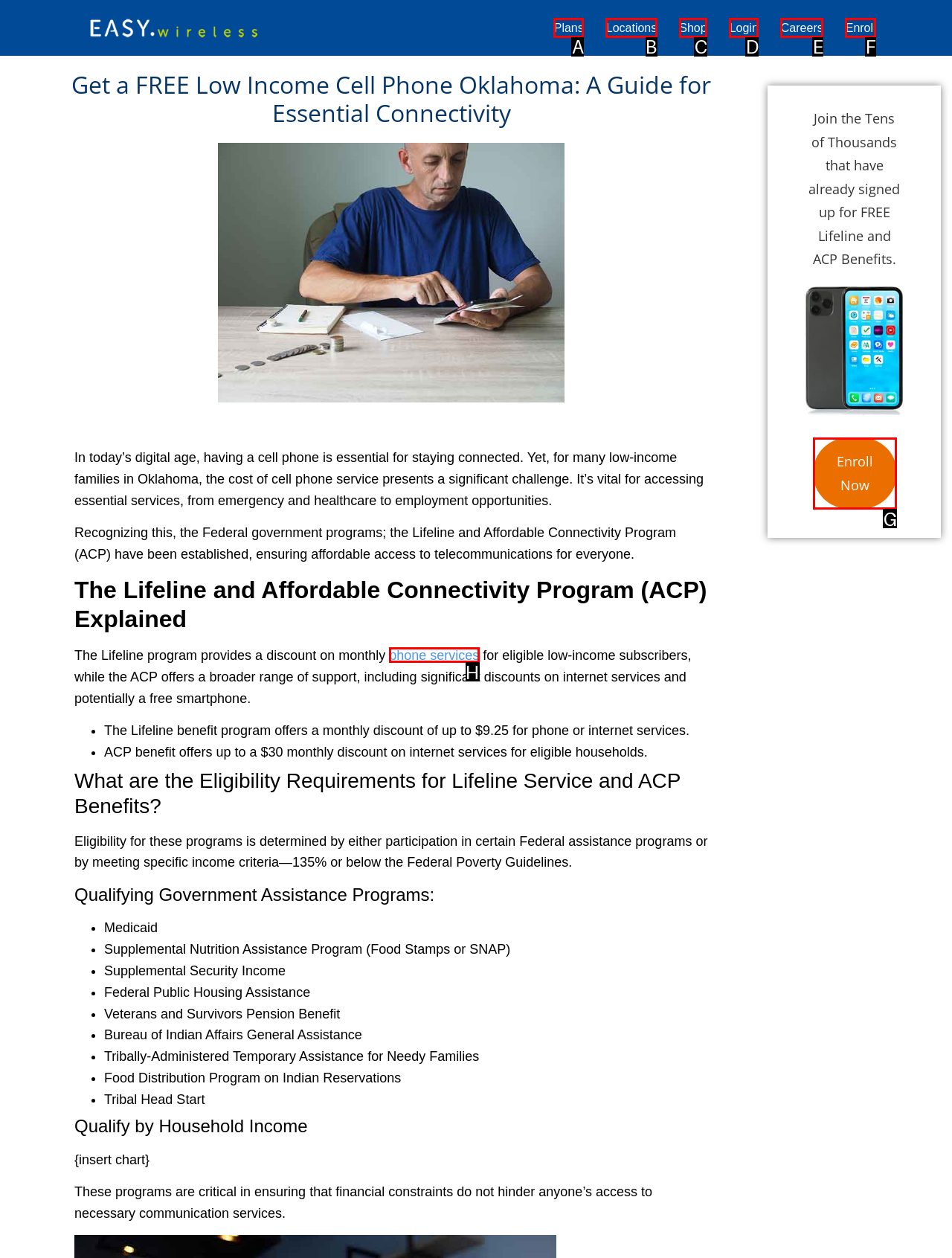Tell me which element should be clicked to achieve the following objective: Click on the 'Enroll Now' button
Reply with the letter of the correct option from the displayed choices.

G